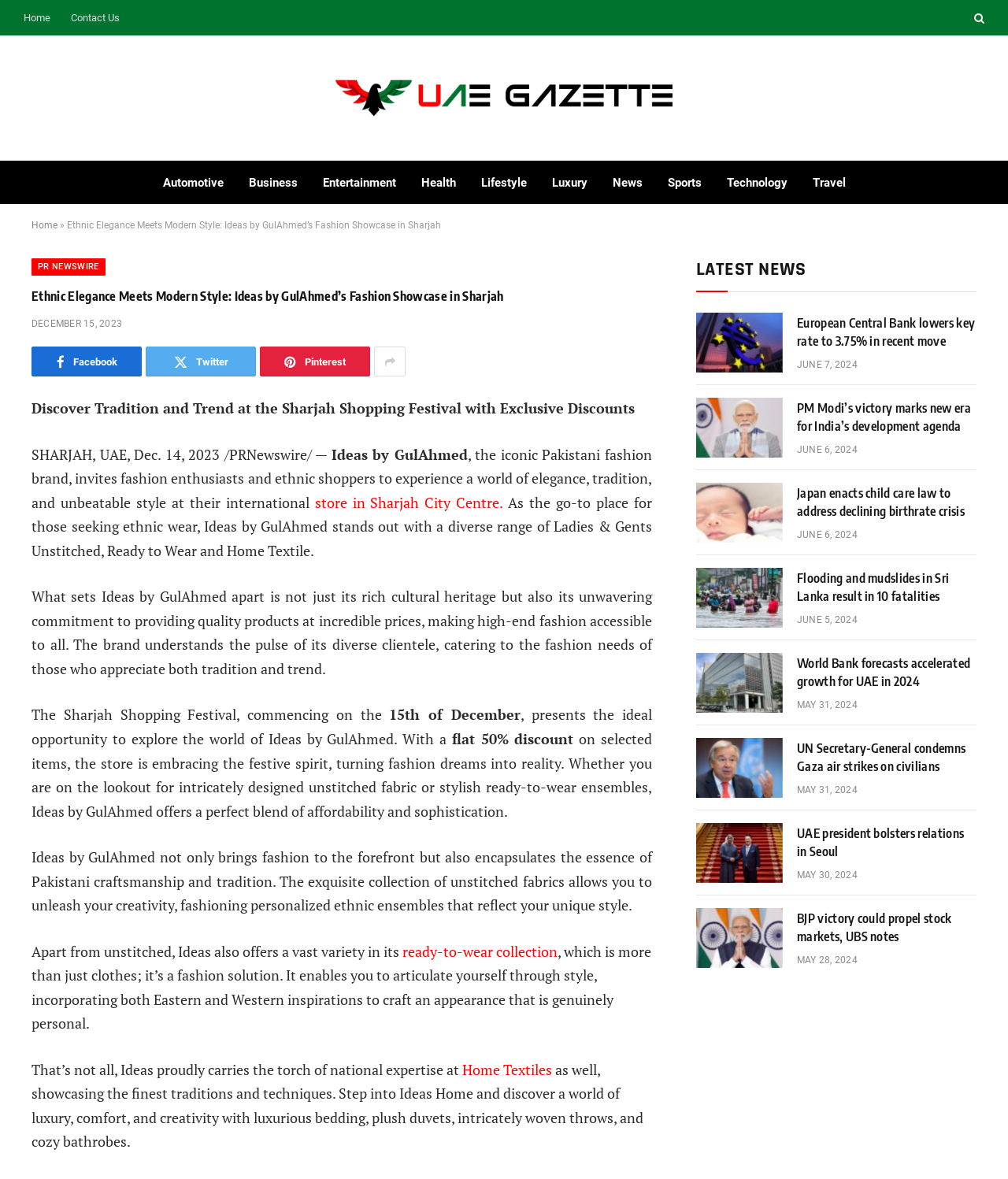Please respond to the question with a concise word or phrase:
What is the date of the Sharjah Shopping Festival?

December 15